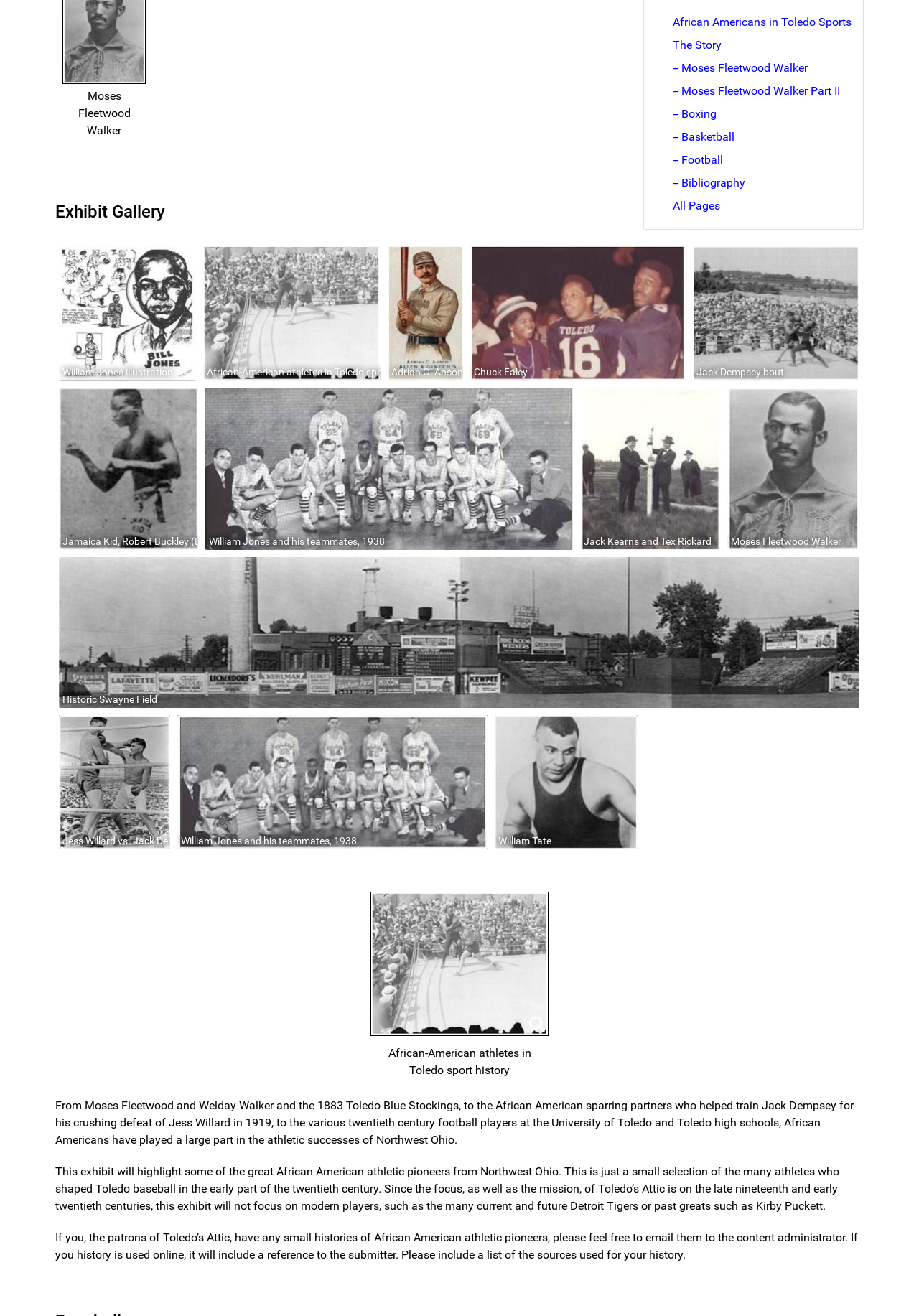Using the element description: "-- Moses Fleetwood Walker", determine the bounding box coordinates for the specified UI element. The coordinates should be four float numbers between 0 and 1, [left, top, right, bottom].

[0.732, 0.046, 0.879, 0.057]